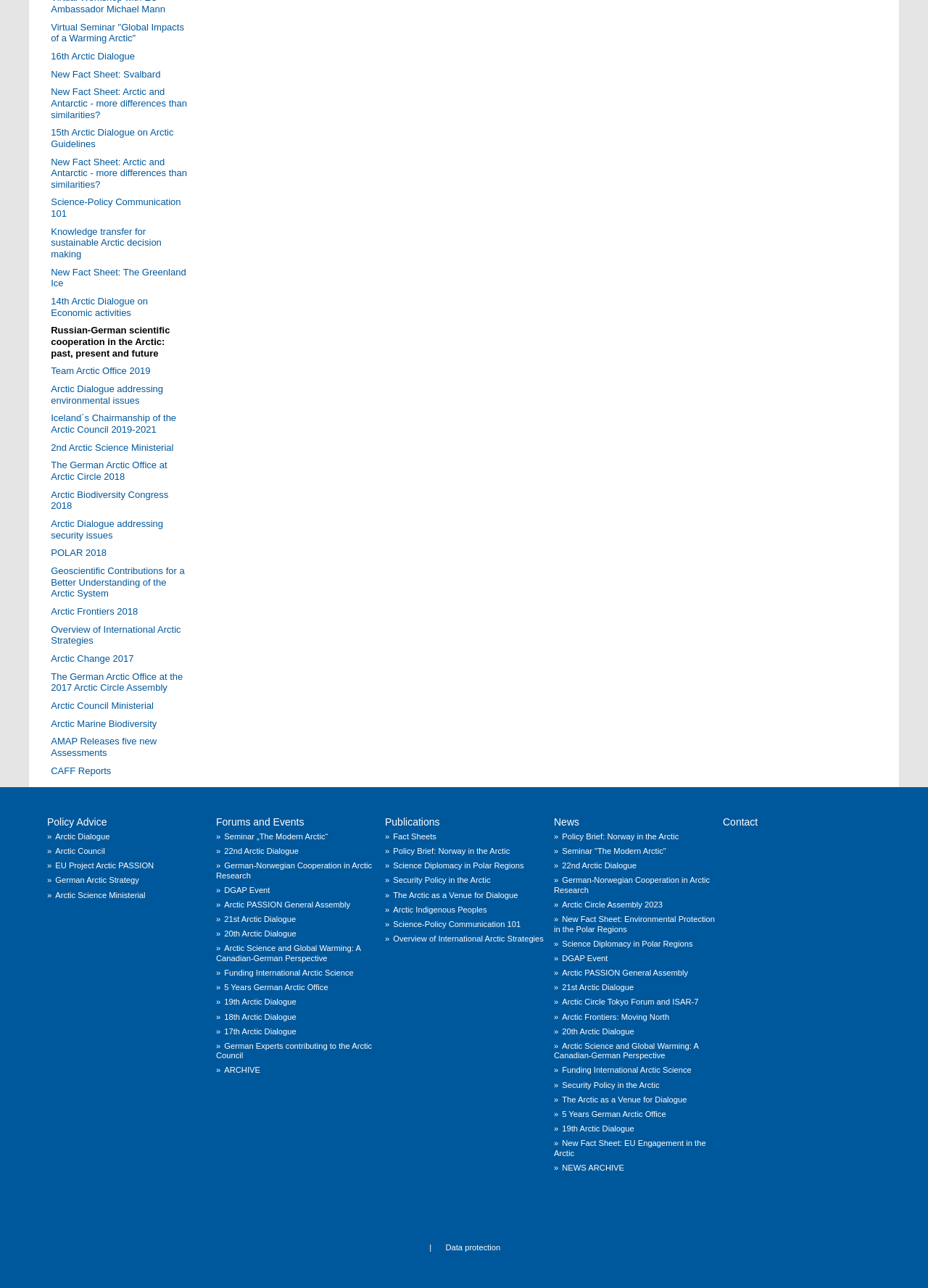Show me the bounding box coordinates of the clickable region to achieve the task as per the instruction: "Check 'News'".

[0.597, 0.634, 0.624, 0.643]